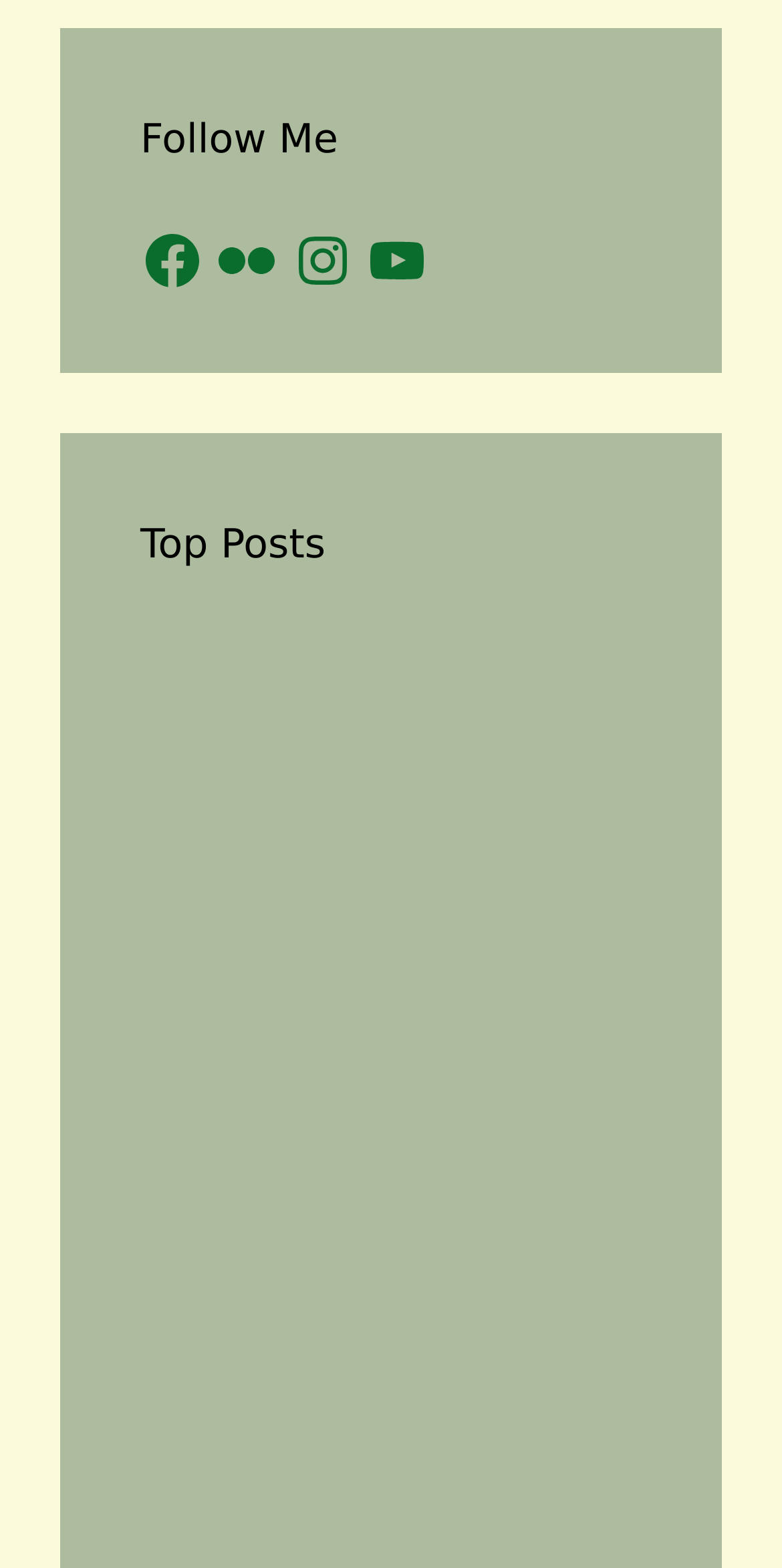Please locate the bounding box coordinates of the region I need to click to follow this instruction: "Follow me on Facebook".

[0.179, 0.146, 0.262, 0.187]